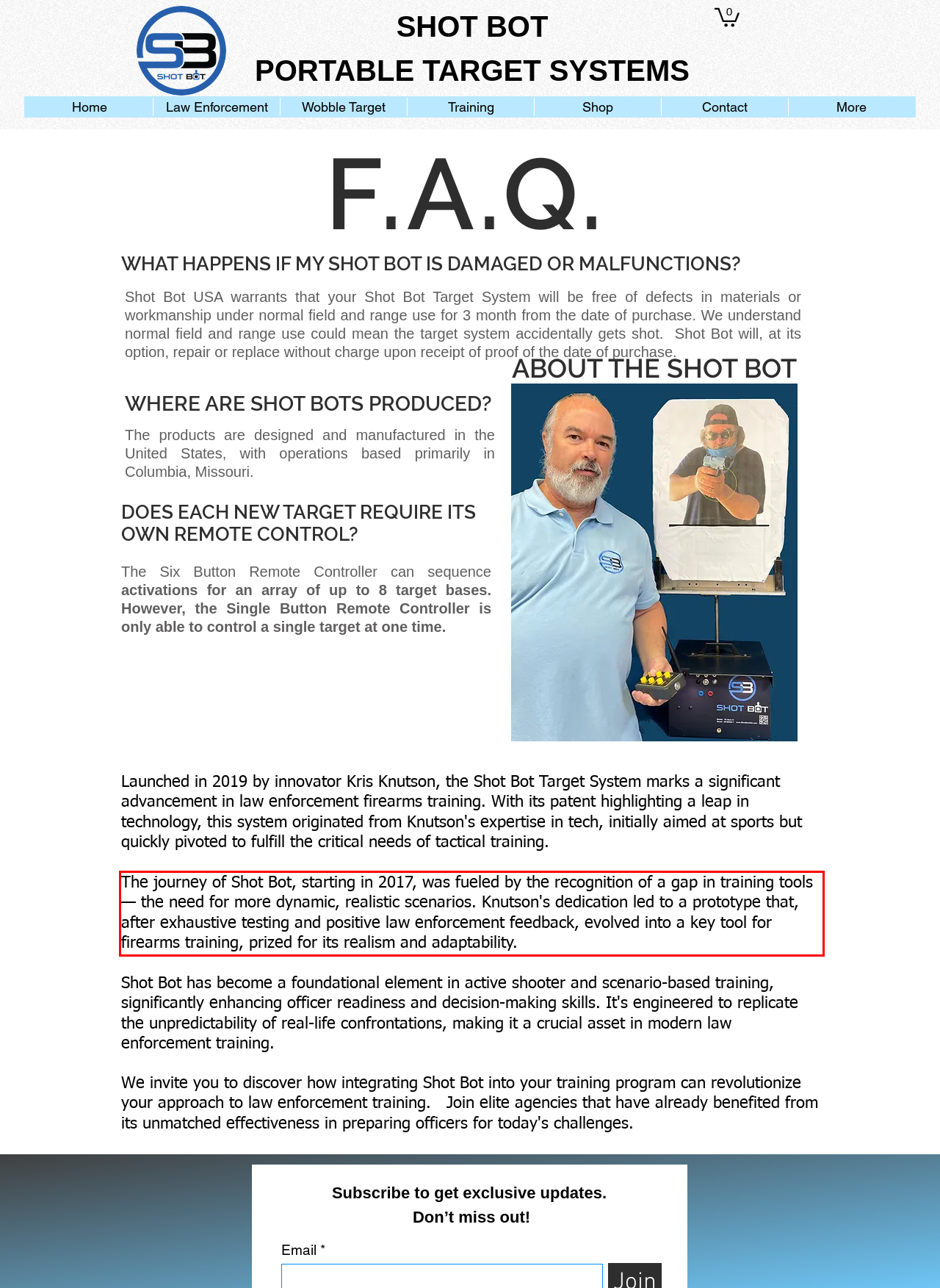Please perform OCR on the text content within the red bounding box that is highlighted in the provided webpage screenshot.

The journey of Shot Bot, starting in 2017, was fueled by the recognition of a gap in training tools — the need for more dynamic, realistic scenarios. Knutson's dedication led to a prototype that, after exhaustive testing and positive law enforcement feedback, evolved into a key tool for firearms training, prized for its realism and adaptability.